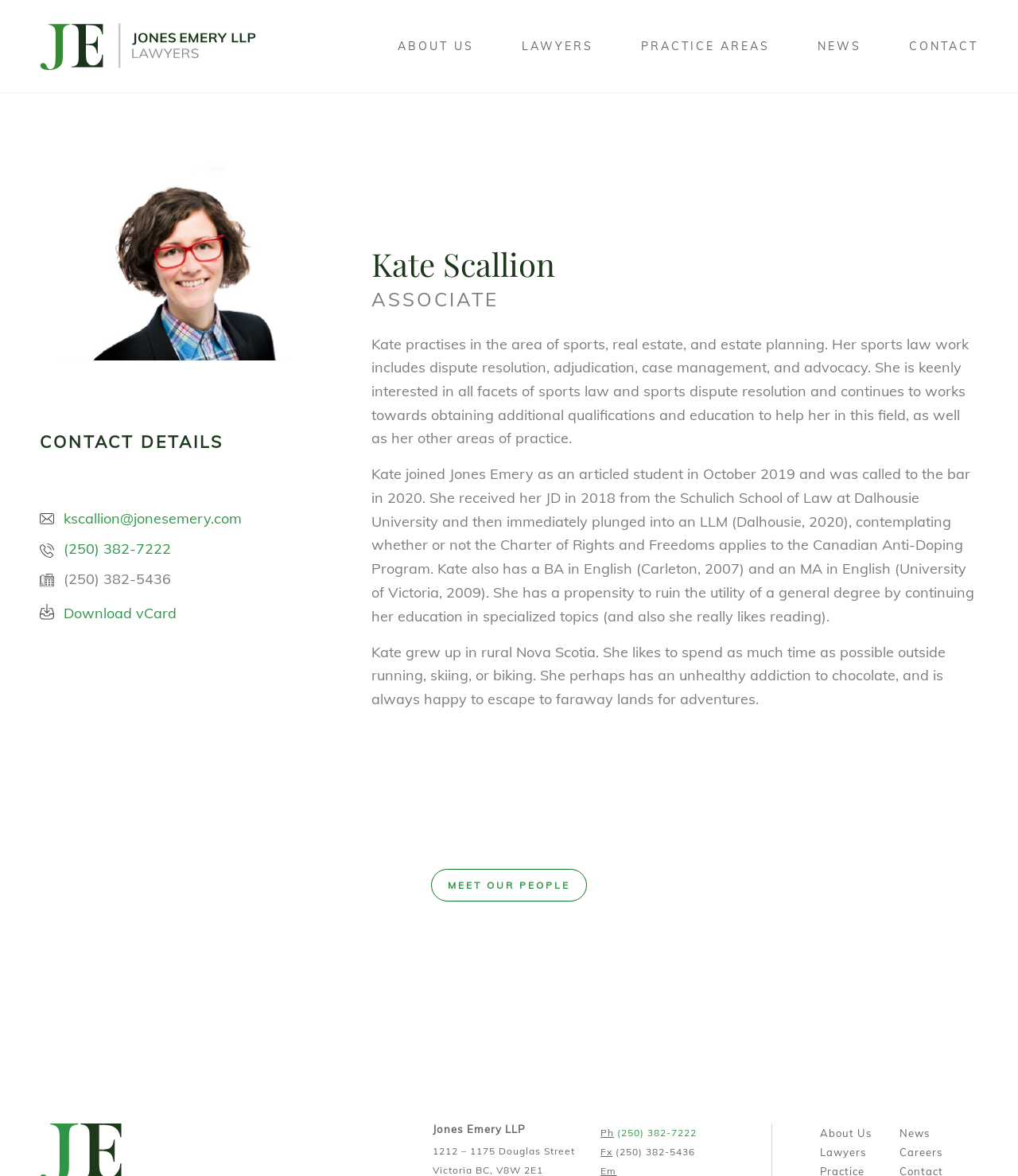Provide the bounding box coordinates of the section that needs to be clicked to accomplish the following instruction: "Input your email."

None